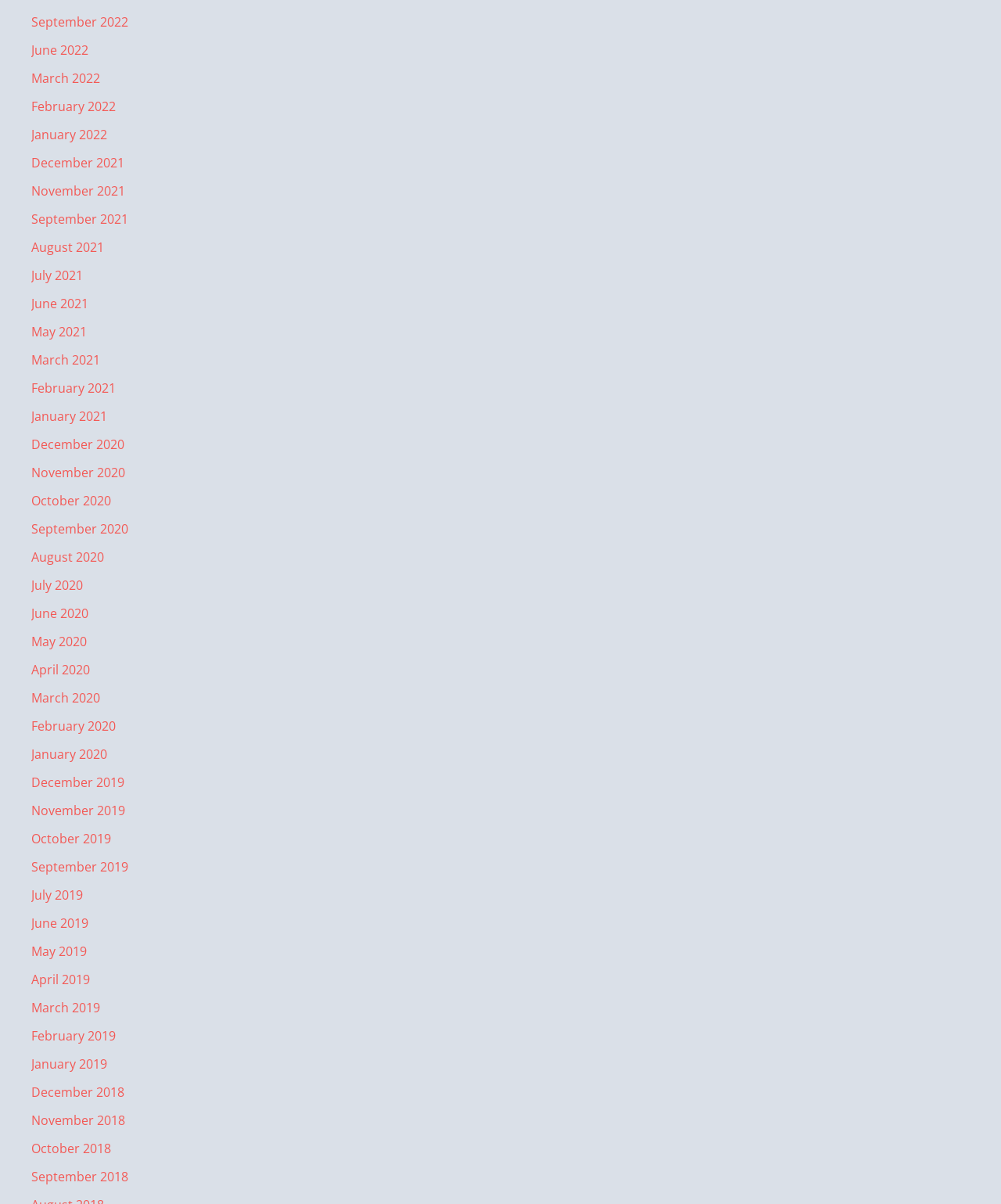Determine the bounding box coordinates for the region that must be clicked to execute the following instruction: "View September 2020".

[0.031, 0.432, 0.128, 0.446]